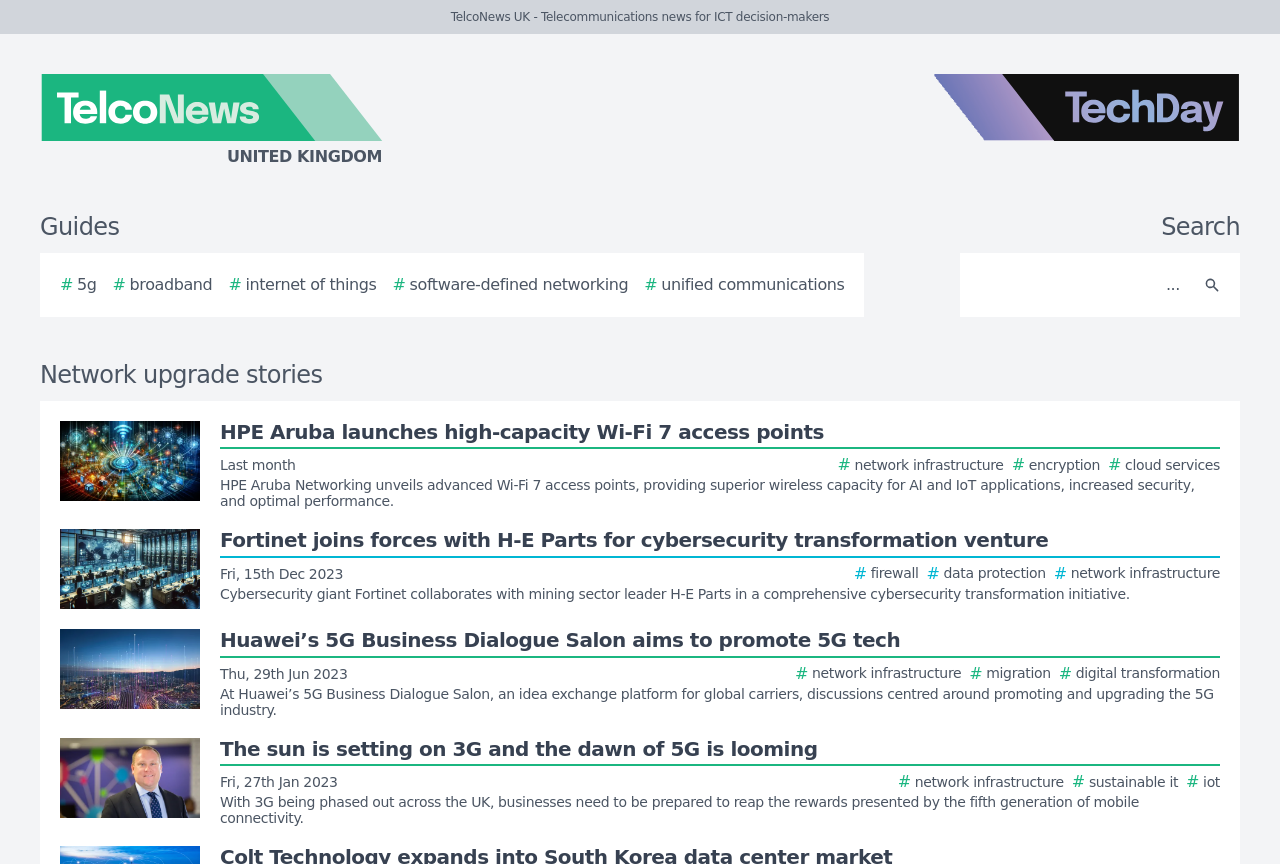Given the description "aria-label="Search"", determine the bounding box of the corresponding UI element.

[0.931, 0.302, 0.962, 0.358]